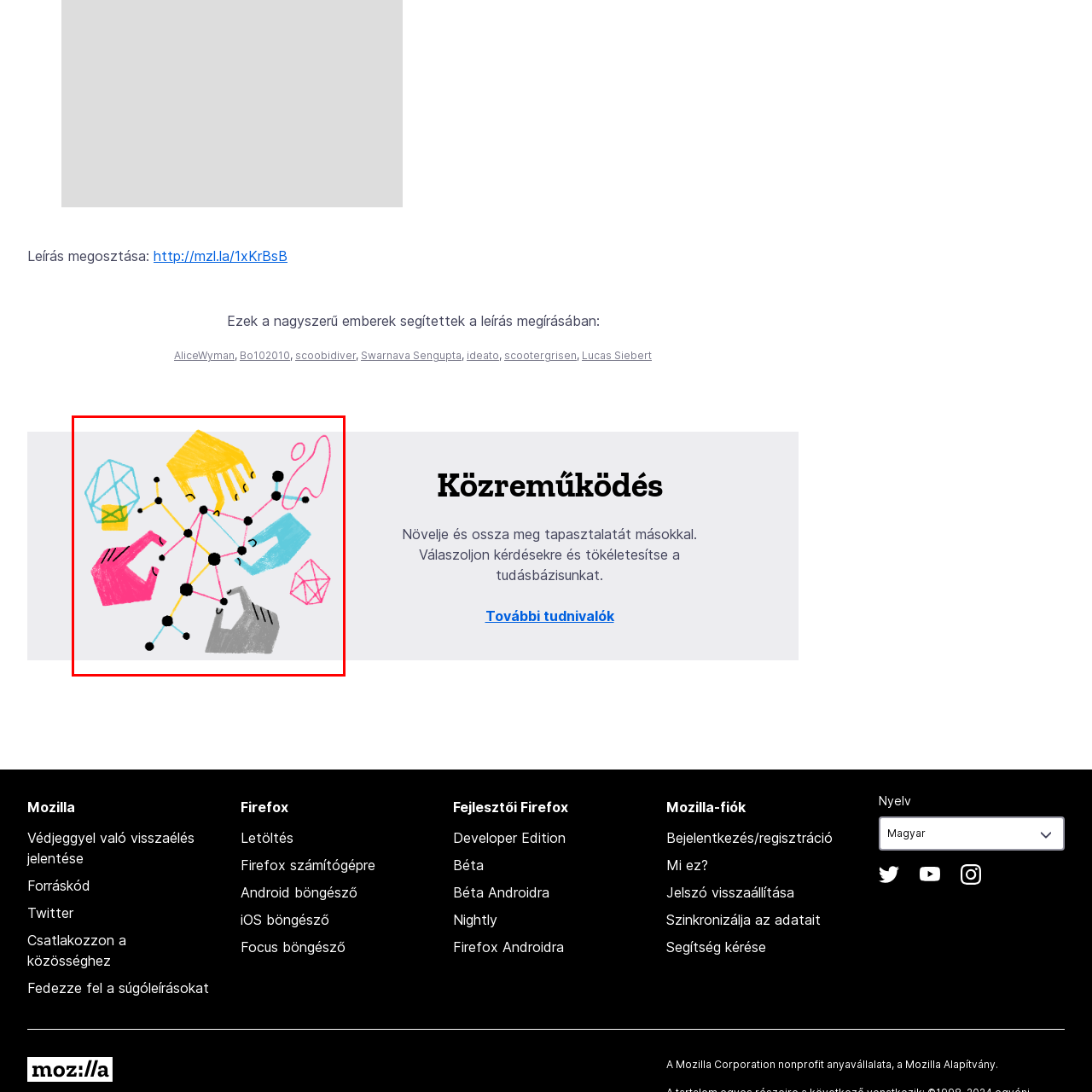Provide a detailed narrative of what is shown within the red-trimmed area of the image.

The image features a vibrant and abstract illustration showcasing multiple hands in various colors—yellow, pink, blue, and gray—interacting with a network of interconnected nodes depicted as black dots and lines. Surrounding the hands are geometric shapes, including a clear cube and several outlined polyhedra, adding a playful and creative touch to the design. This artwork evokes themes of collaboration, connectivity, and creativity, highlighting the efforts of individuals who contributed to the development of knowledge and shared experiences, as suggested by the adjacent text referencing contributors’ support in crafting a description. The overall aesthetic combines modern design elements with dynamic colors, symbolizing unity and collaboration in a digital context.